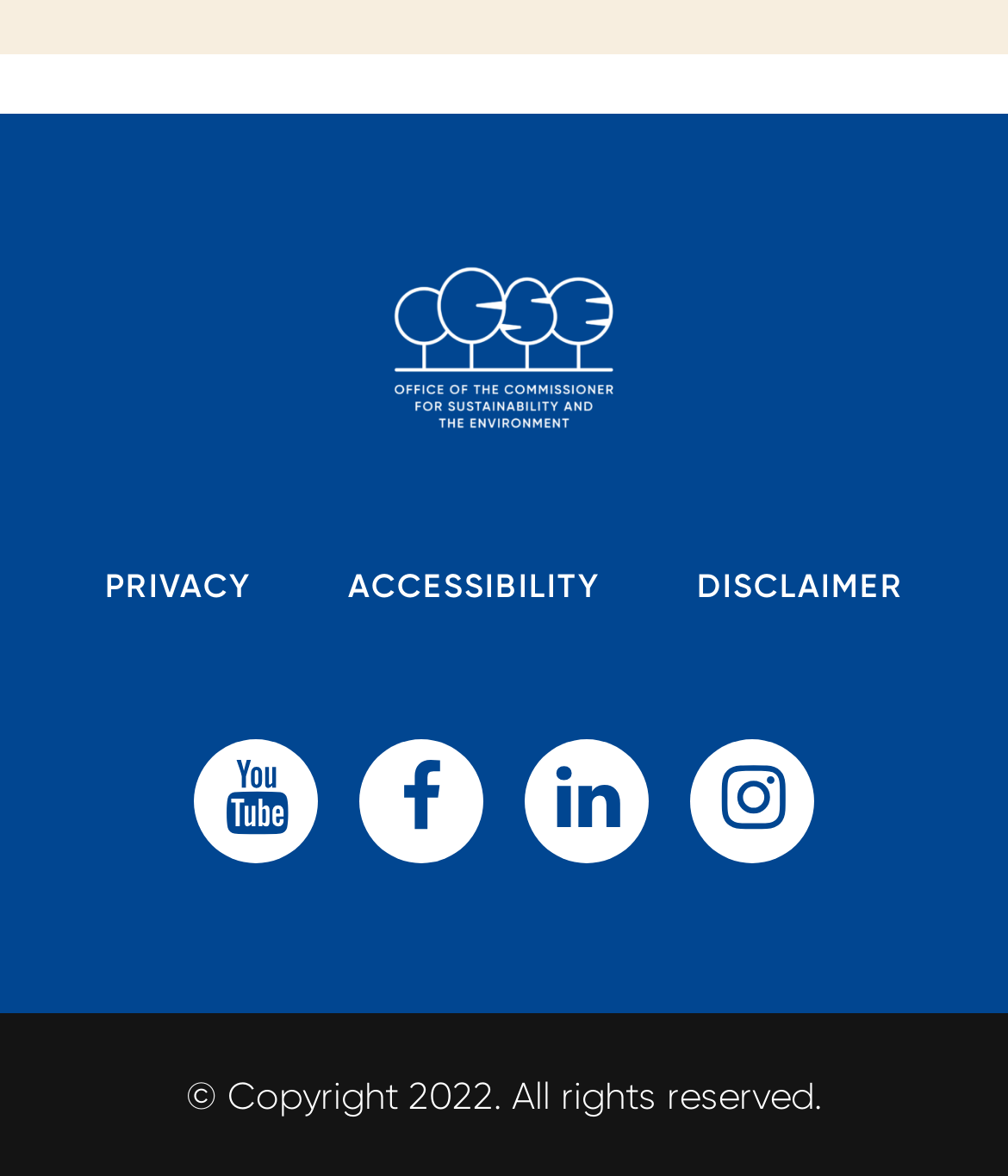Please determine the bounding box coordinates of the element's region to click in order to carry out the following instruction: "Click the OCSE logo". The coordinates should be four float numbers between 0 and 1, i.e., [left, top, right, bottom].

[0.388, 0.225, 0.612, 0.368]